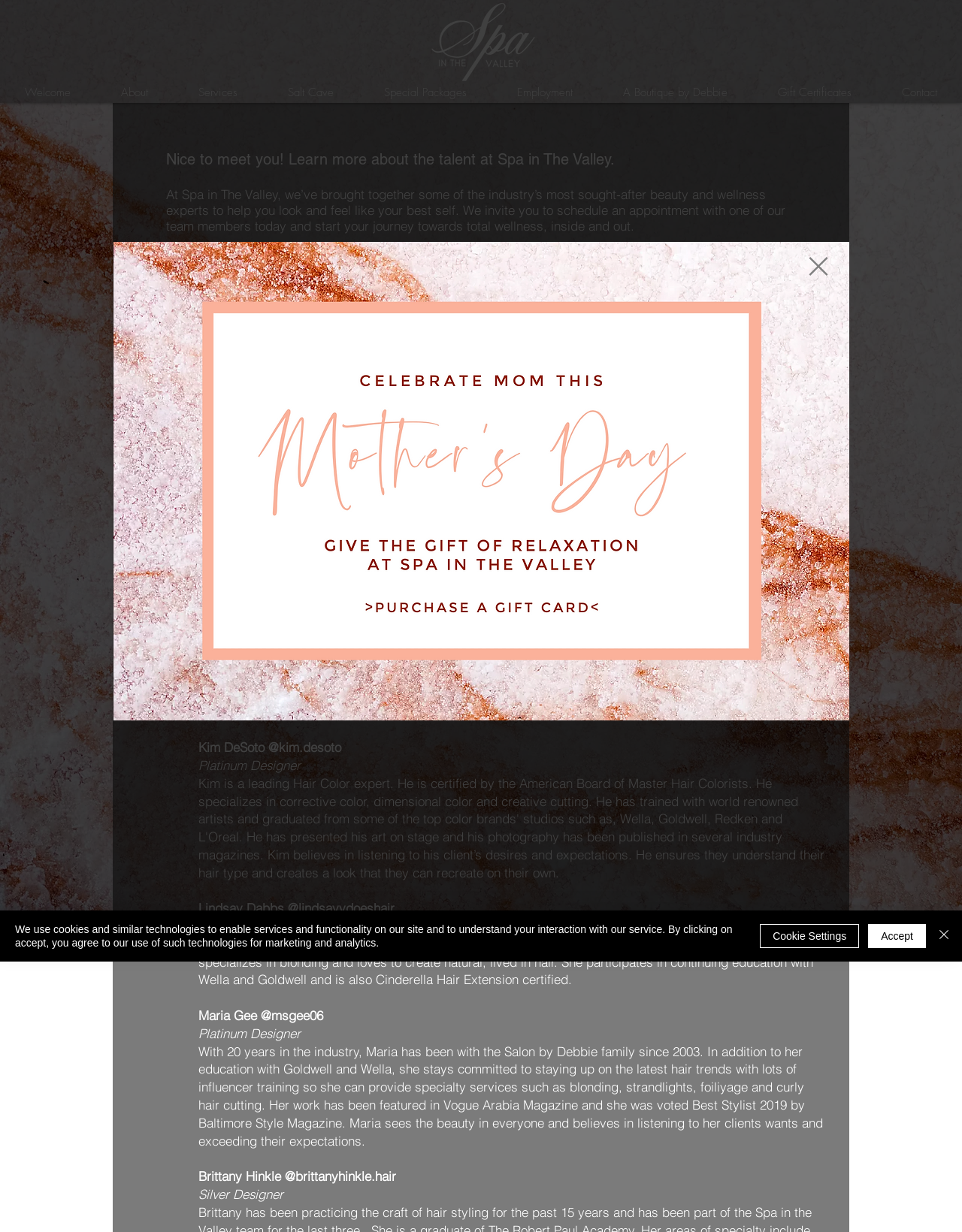Can you pinpoint the bounding box coordinates for the clickable element required for this instruction: "Click the 'Dip.App.Gelotogy' link"? The coordinates should be four float numbers between 0 and 1, i.e., [left, top, right, bottom].

None